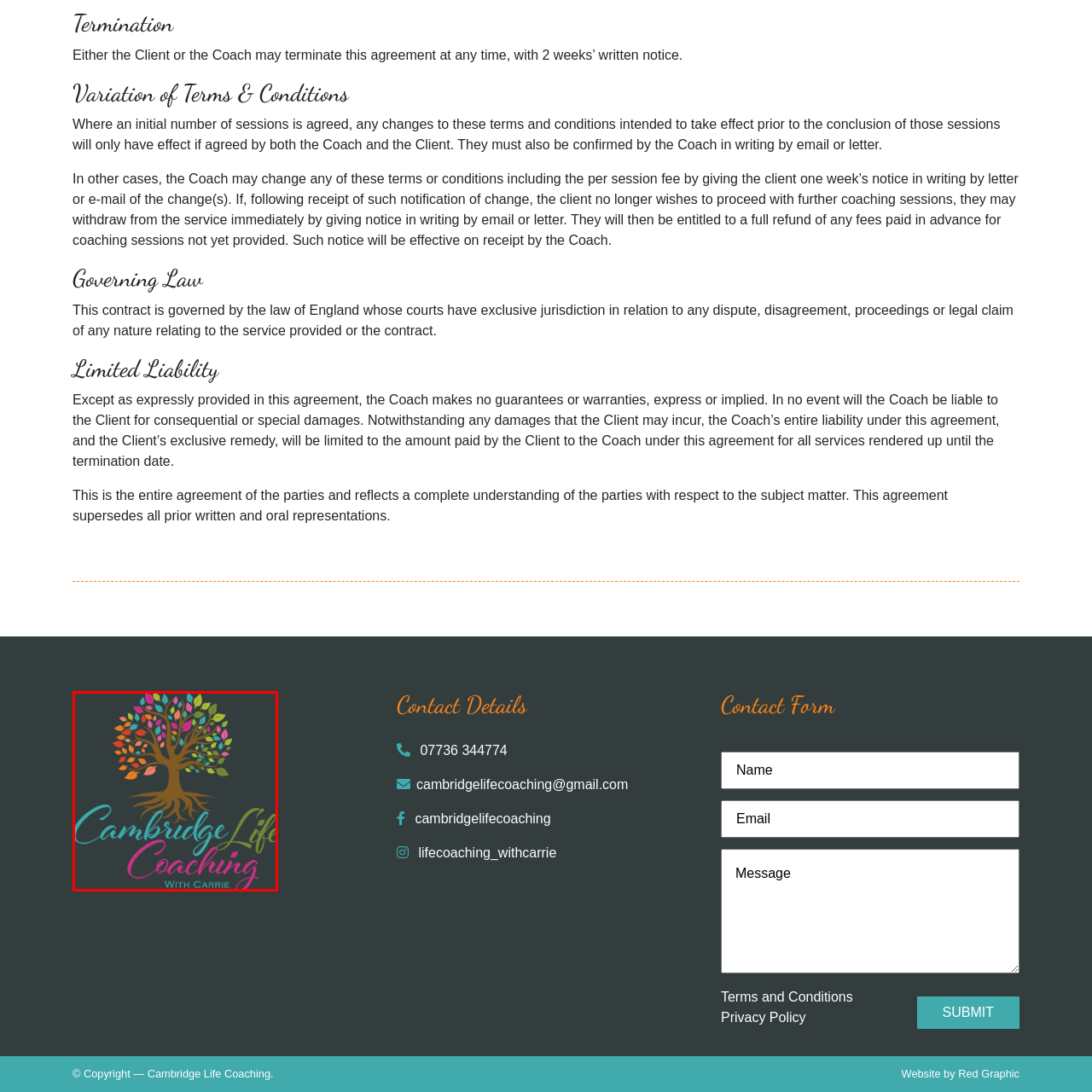Give an in-depth description of the scene depicted in the red-outlined box.

The image features the logo of "Cambridge Life Coaching with Carrie." In the design, a vibrant tree with colorful leaves symbolizes growth, transformation, and vitality, which are central themes in life coaching. The tree's rich brown trunk and roots convey stability and strength, while the multi-colored leaves—flaming reds, bright oranges, lively greens, and soft pinks—represent diversity and positivity. The brand name is artistically styled in a blend of flowing script and modern fonts, emphasizing approachability and professionalism. This logo encapsulates the essence of the coaching services offered, inviting clients to embark on a journey of personal development and well-being.